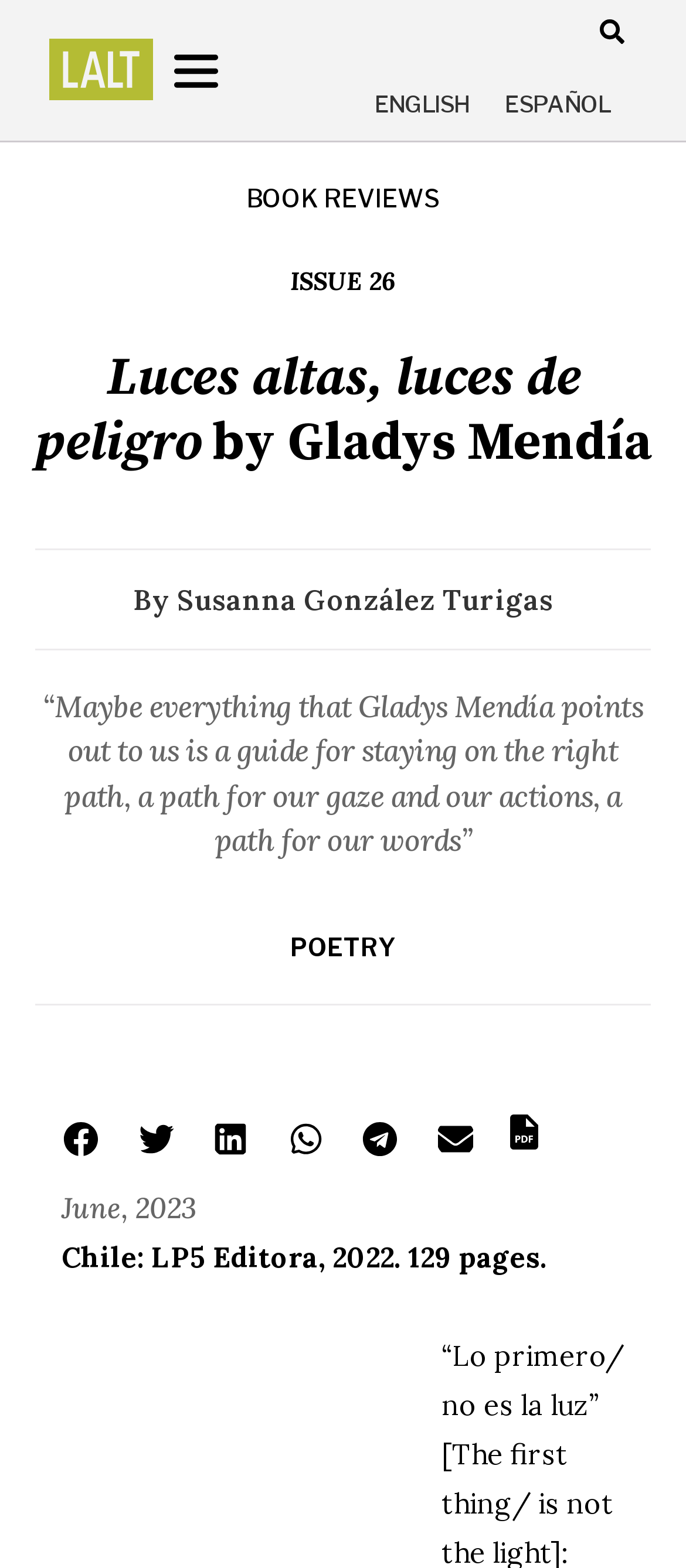Find the bounding box coordinates of the element's region that should be clicked in order to follow the given instruction: "Go to MENU". The coordinates should consist of four float numbers between 0 and 1, i.e., [left, top, right, bottom].

[0.255, 0.03, 0.413, 0.06]